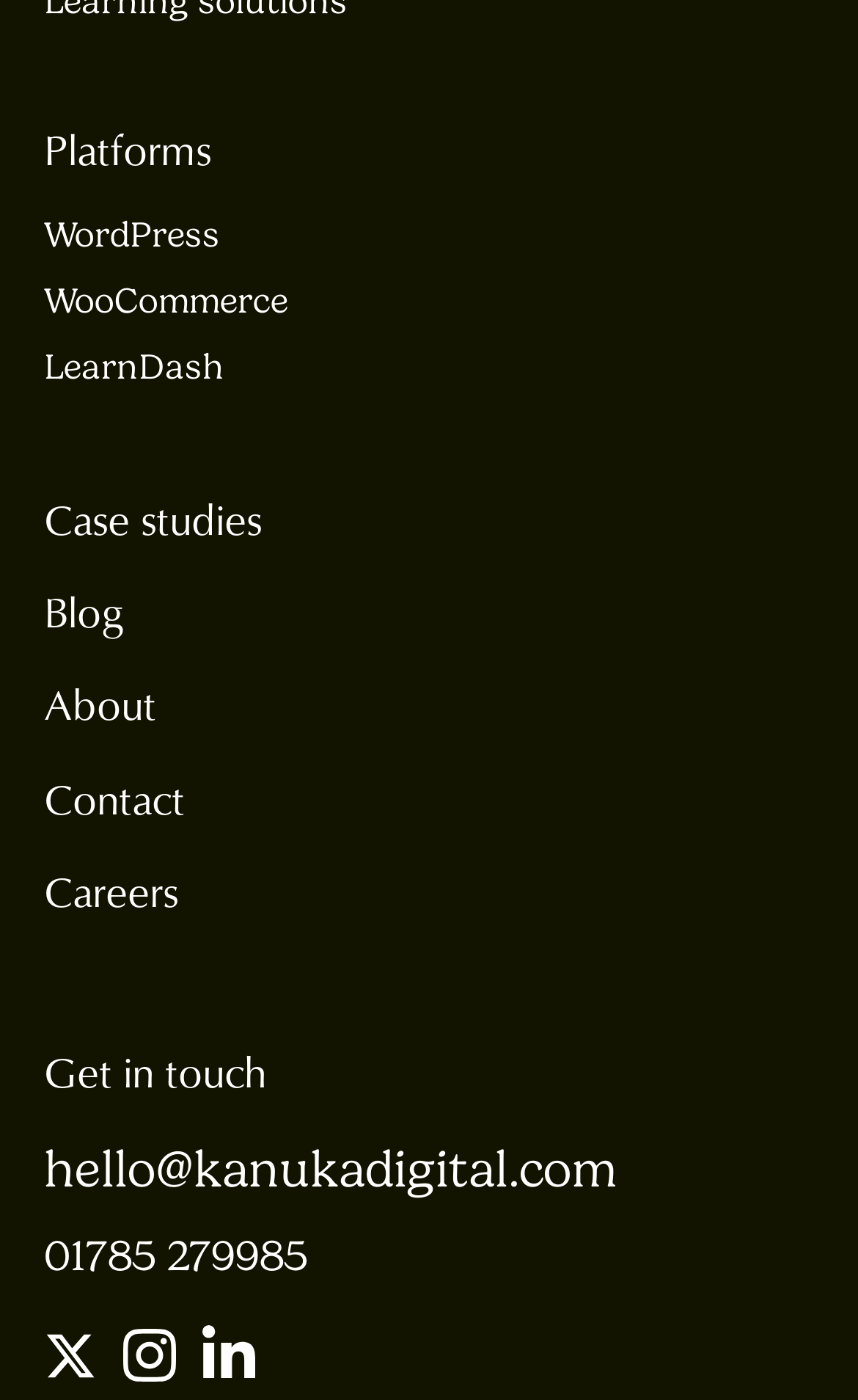What is the email address provided?
Give a single word or phrase answer based on the content of the image.

hello@kanukadigital.com